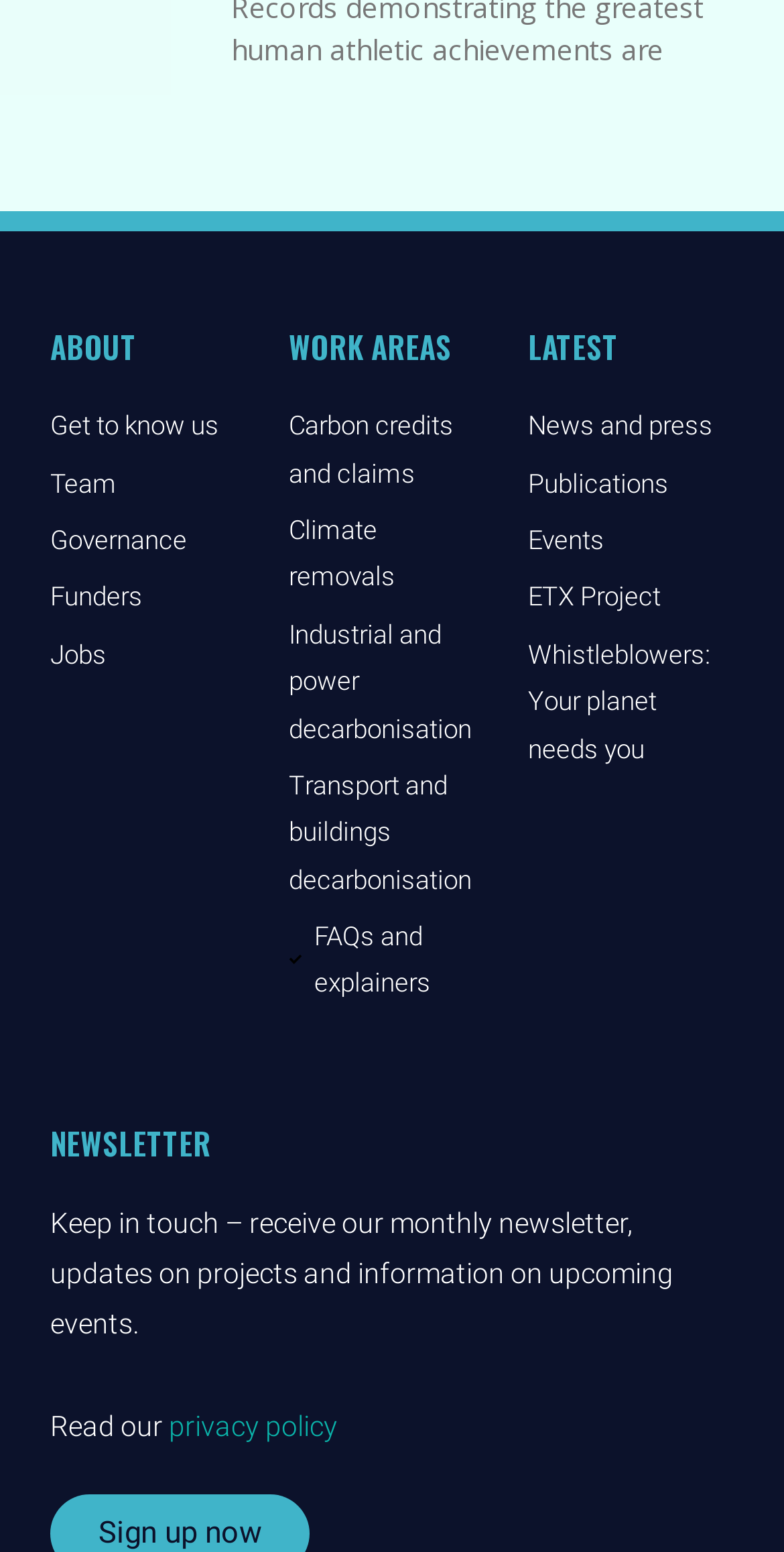Pinpoint the bounding box coordinates of the element you need to click to execute the following instruction: "Subscribe to the monthly newsletter". The bounding box should be represented by four float numbers between 0 and 1, in the format [left, top, right, bottom].

[0.064, 0.727, 0.936, 0.746]